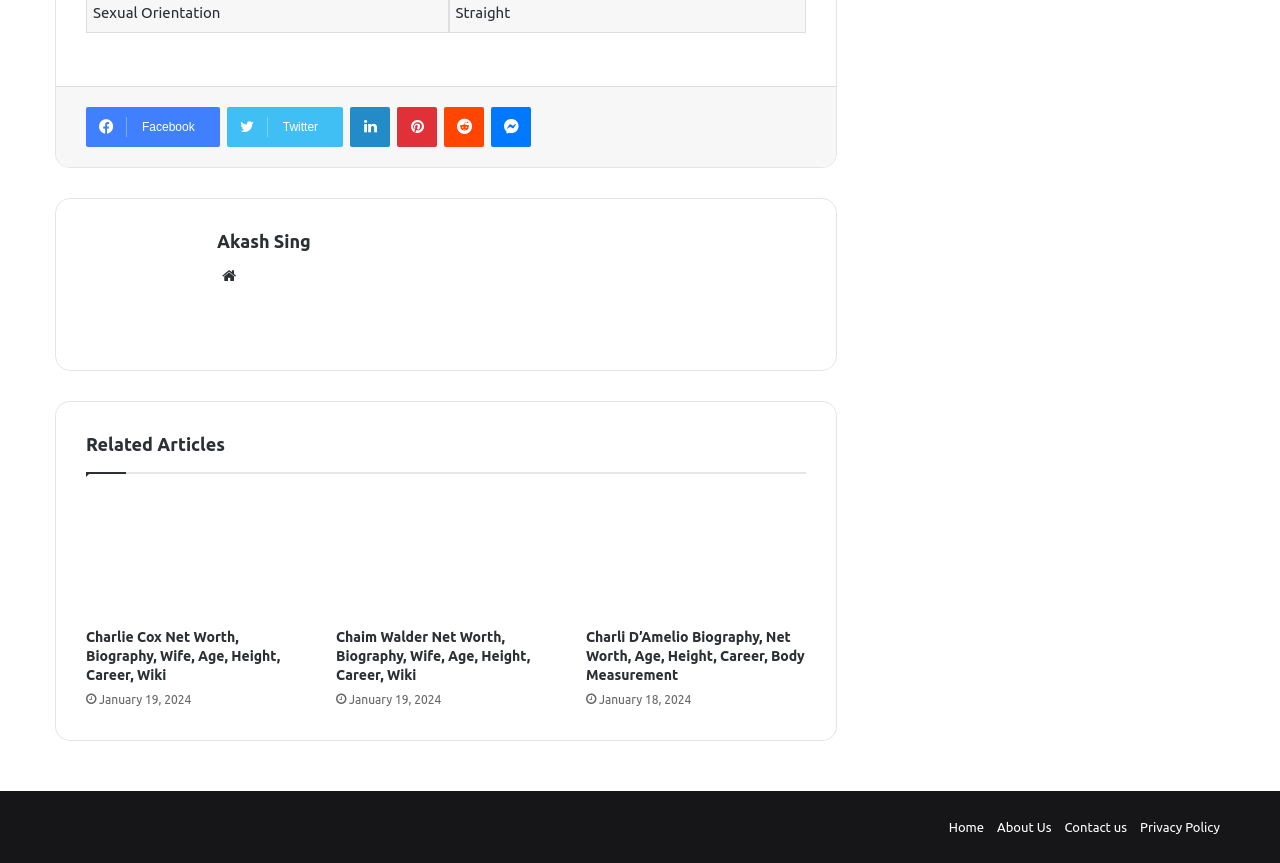What is the date of the second related article?
Using the screenshot, give a one-word or short phrase answer.

January 19, 2024